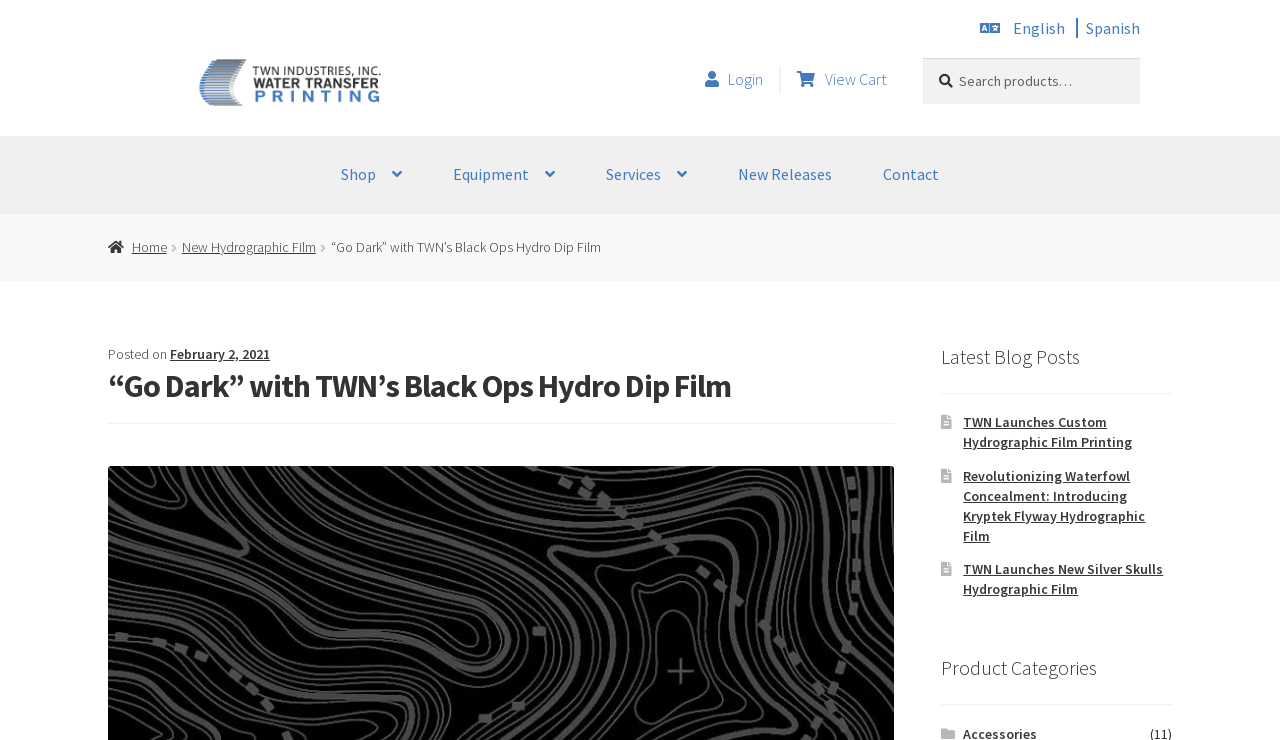Refer to the image and answer the question with as much detail as possible: What is the language of the current webpage?

I determined the language of the current webpage by looking at the link 'English' at the top right corner of the webpage, which suggests that the current language is English.